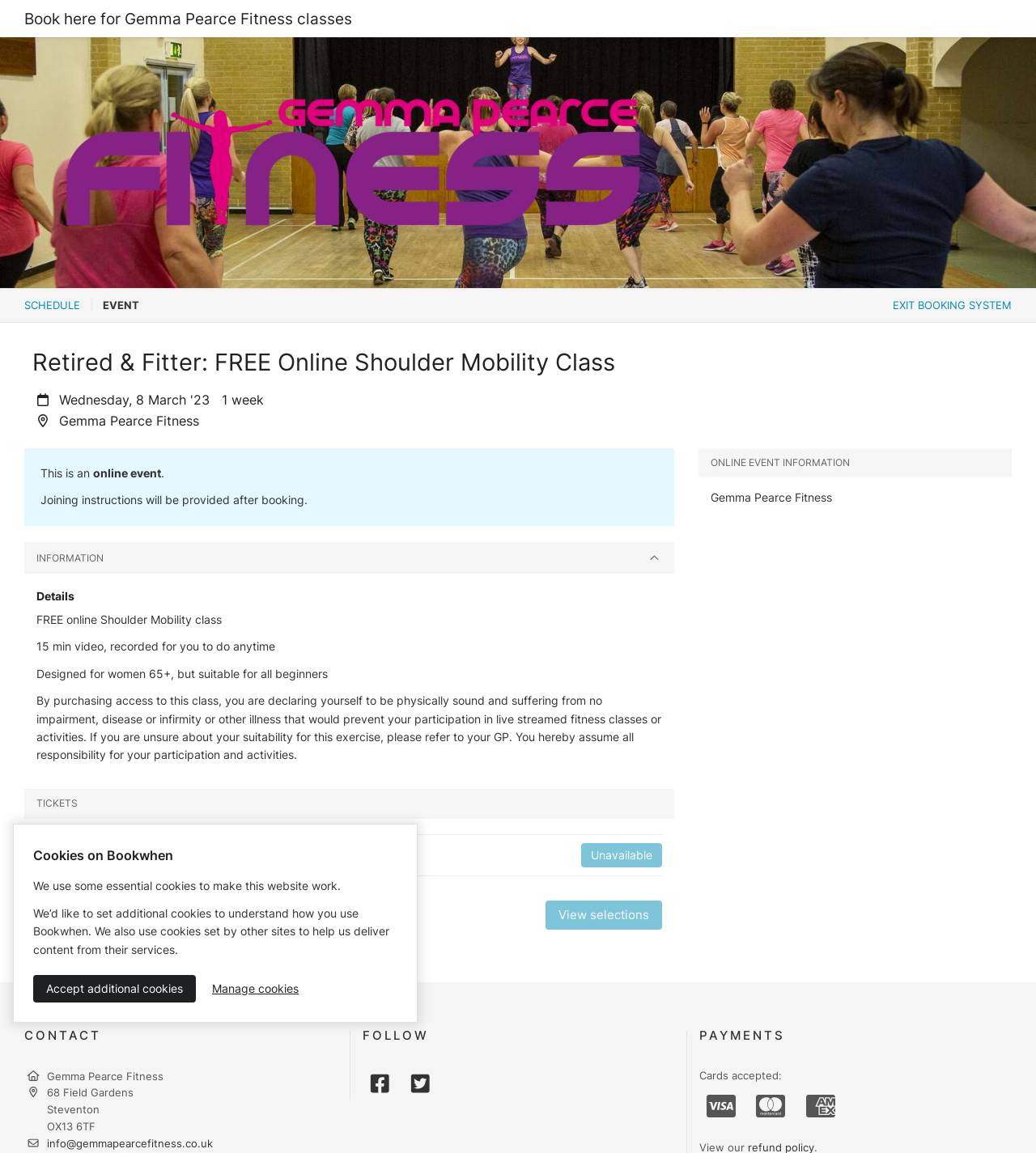What is the age range for the fitness class?
From the image, respond using a single word or phrase.

65+